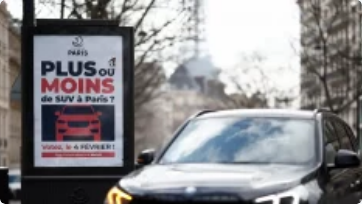Analyze the image and give a detailed response to the question:
What is the likely purpose of the event on February 4th?

The phrase 'Venez le 4 FÉVRIER!' on the billboard, which translates to 'Come on February 4th!', suggests that there is an event or discussion planned on that date, and given the context of the billboard's question about SUVs in Paris, it is likely that the event is related to discussing the presence and impact of SUVs in the city.